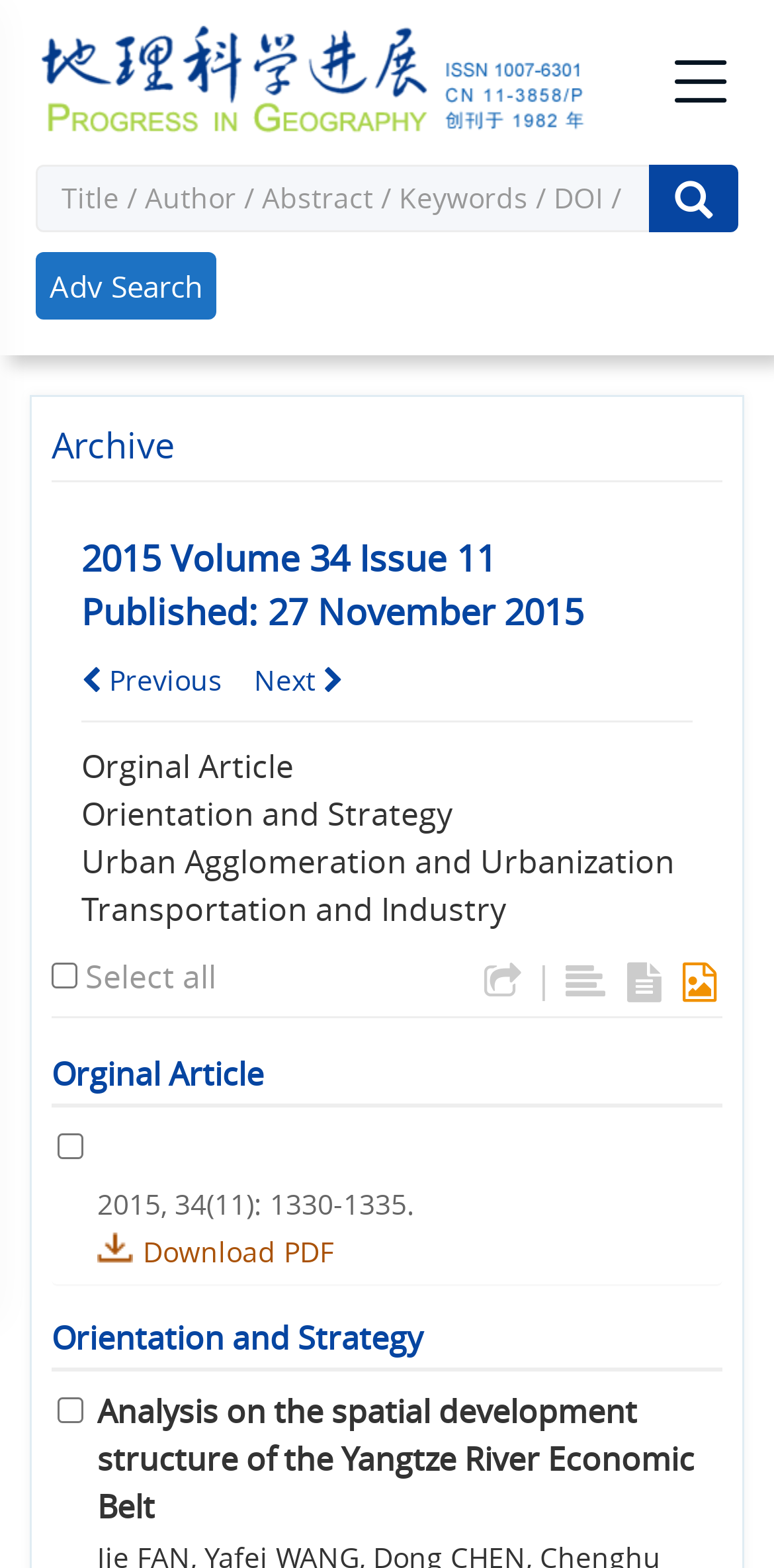What is the publication date of the first article?
Please ensure your answer to the question is detailed and covers all necessary aspects.

I looked for the publication date of the first article, which is '2015 Volume 34 Issue 11', and found the date '27 November 2015' mentioned below it.